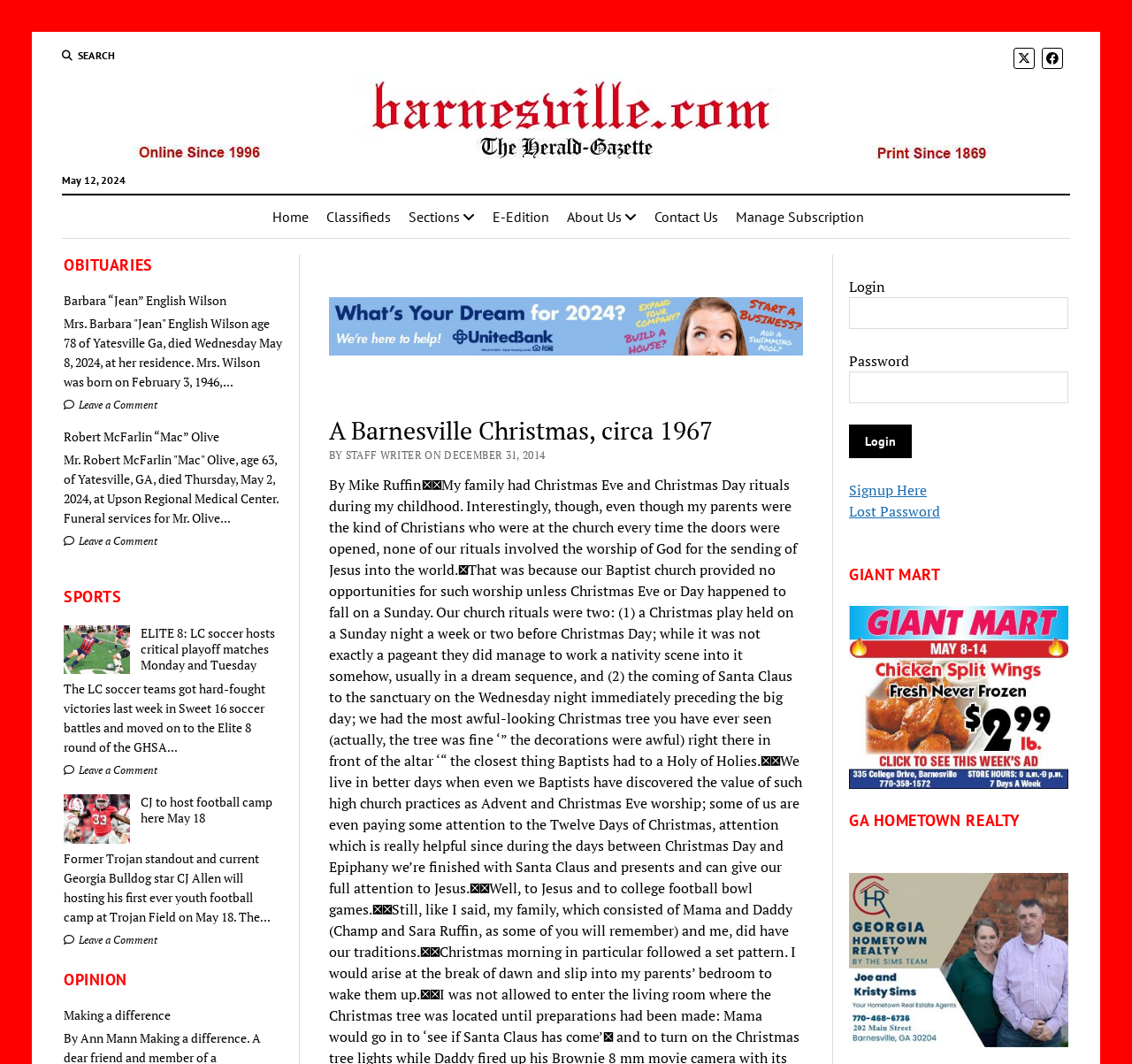Determine the bounding box coordinates for the area you should click to complete the following instruction: "Visit the Home page".

[0.231, 0.184, 0.282, 0.224]